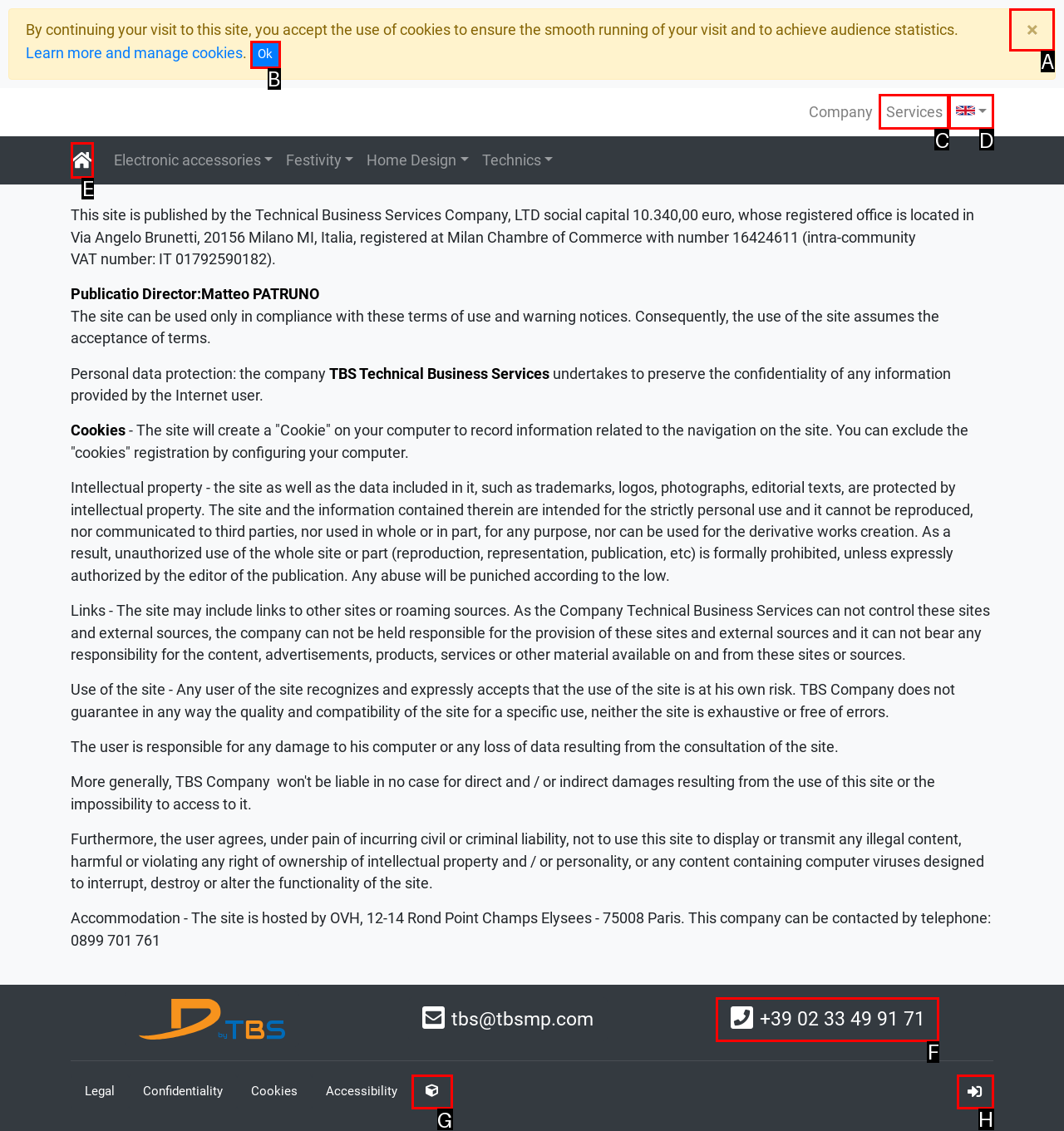Determine which HTML element should be clicked to carry out the following task: Click the 'Close' button Respond with the letter of the appropriate option.

A